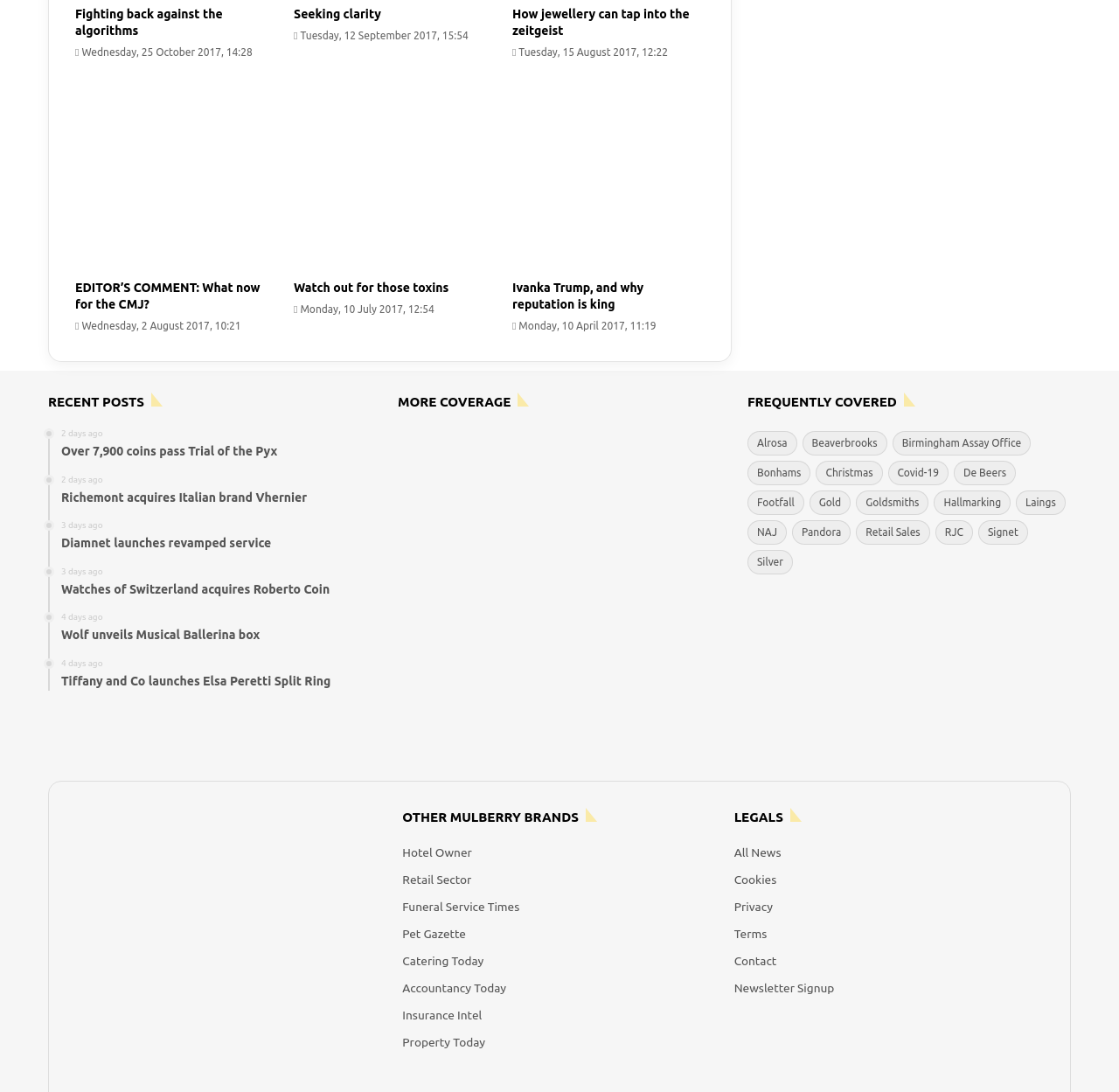Given the webpage screenshot, identify the bounding box of the UI element that matches this description: "Insurance Intel".

[0.36, 0.923, 0.431, 0.936]